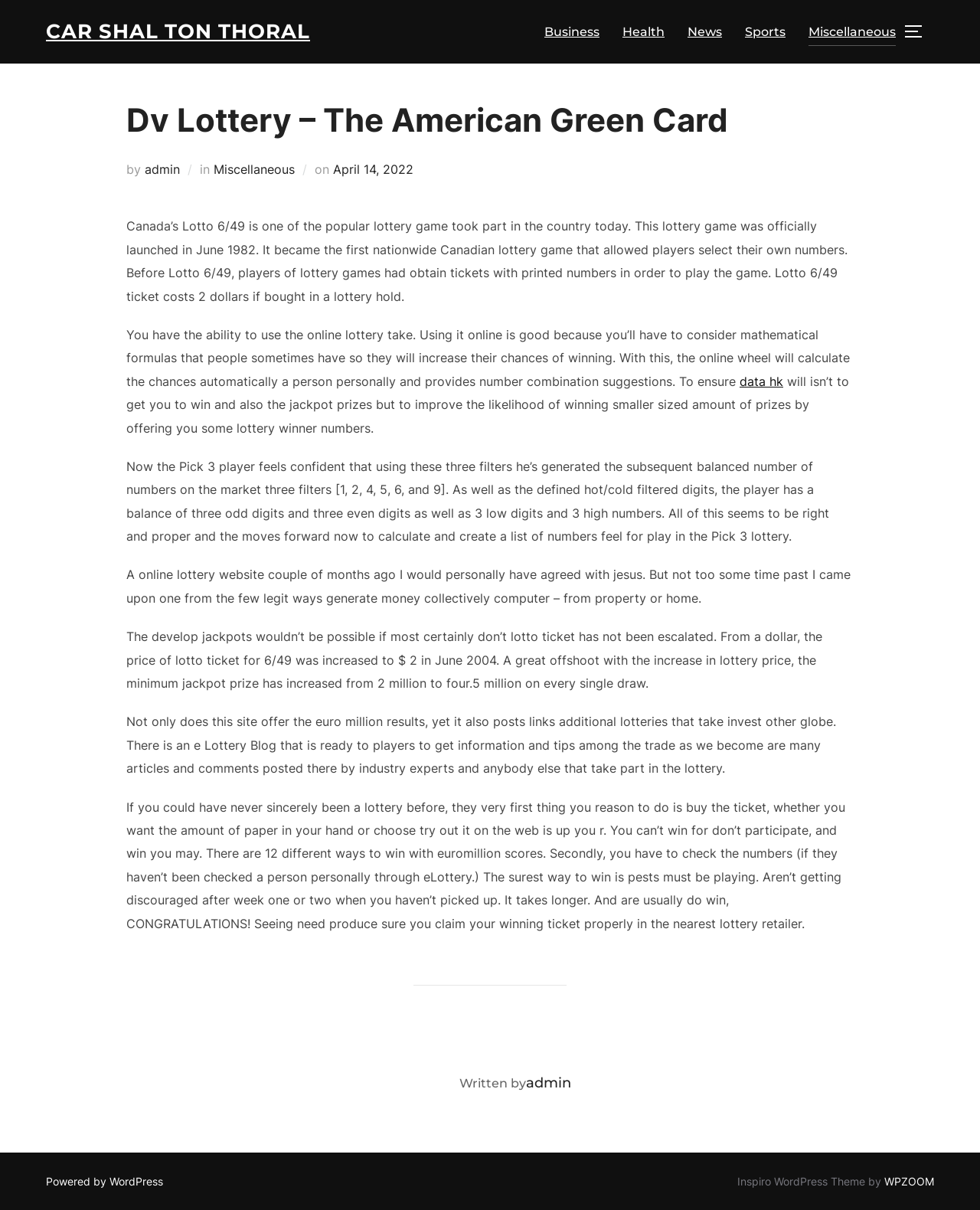Find the bounding box coordinates of the element I should click to carry out the following instruction: "Toggle the sidebar and navigation".

[0.922, 0.012, 0.953, 0.04]